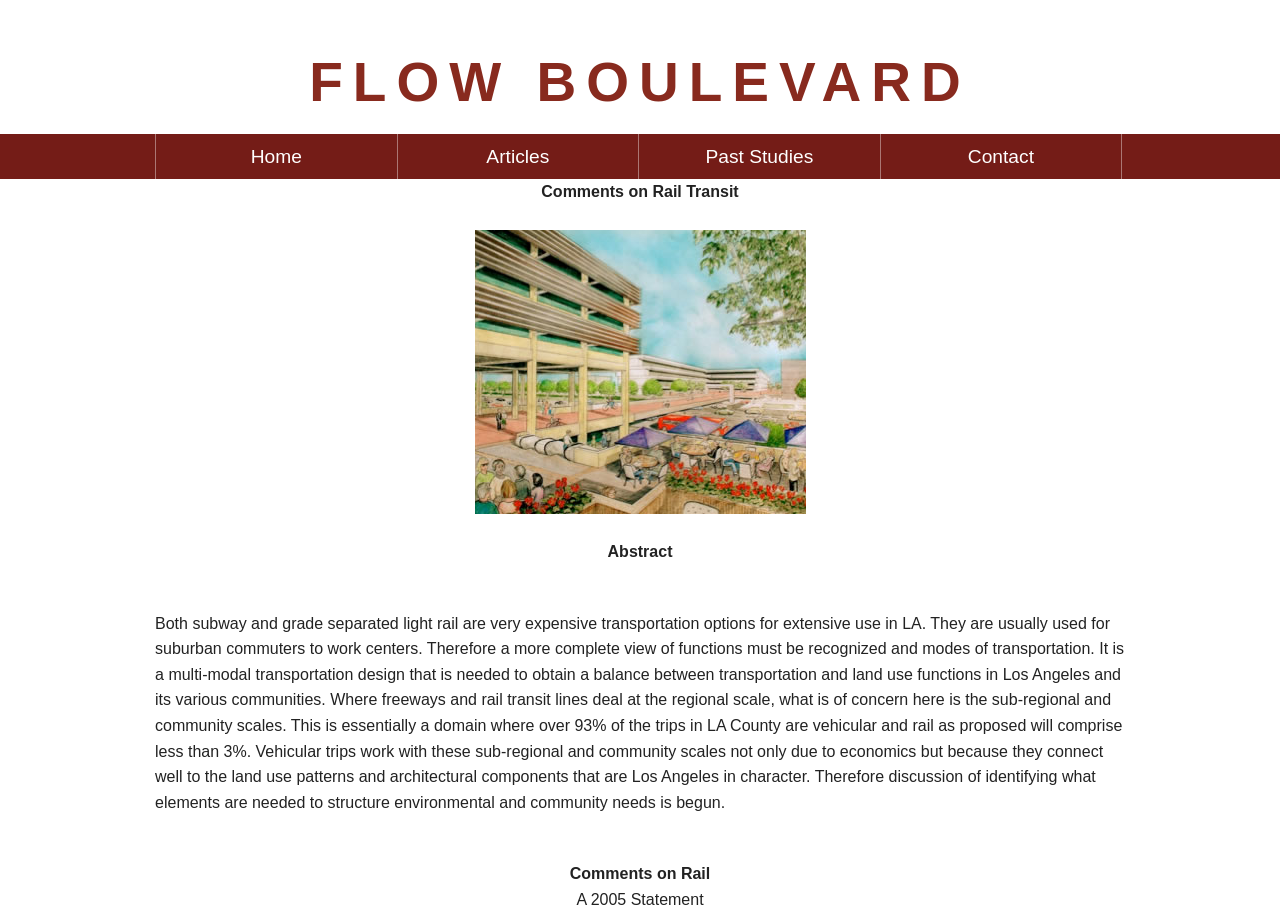What is the purpose of the article?
Give a single word or phrase answer based on the content of the image.

to discuss transportation design